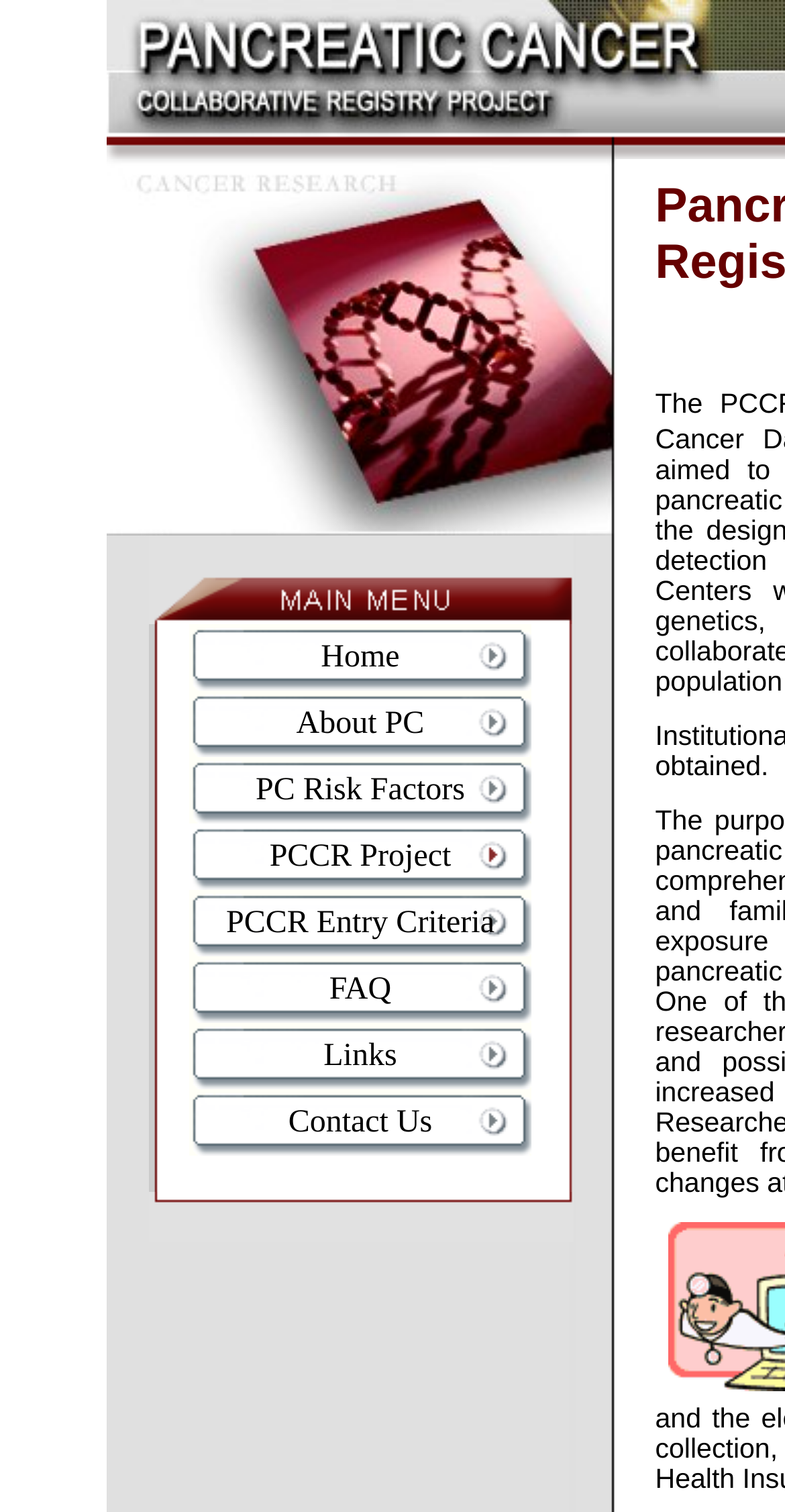Give a concise answer using only one word or phrase for this question:
What is the second item in the main menu?

About PC